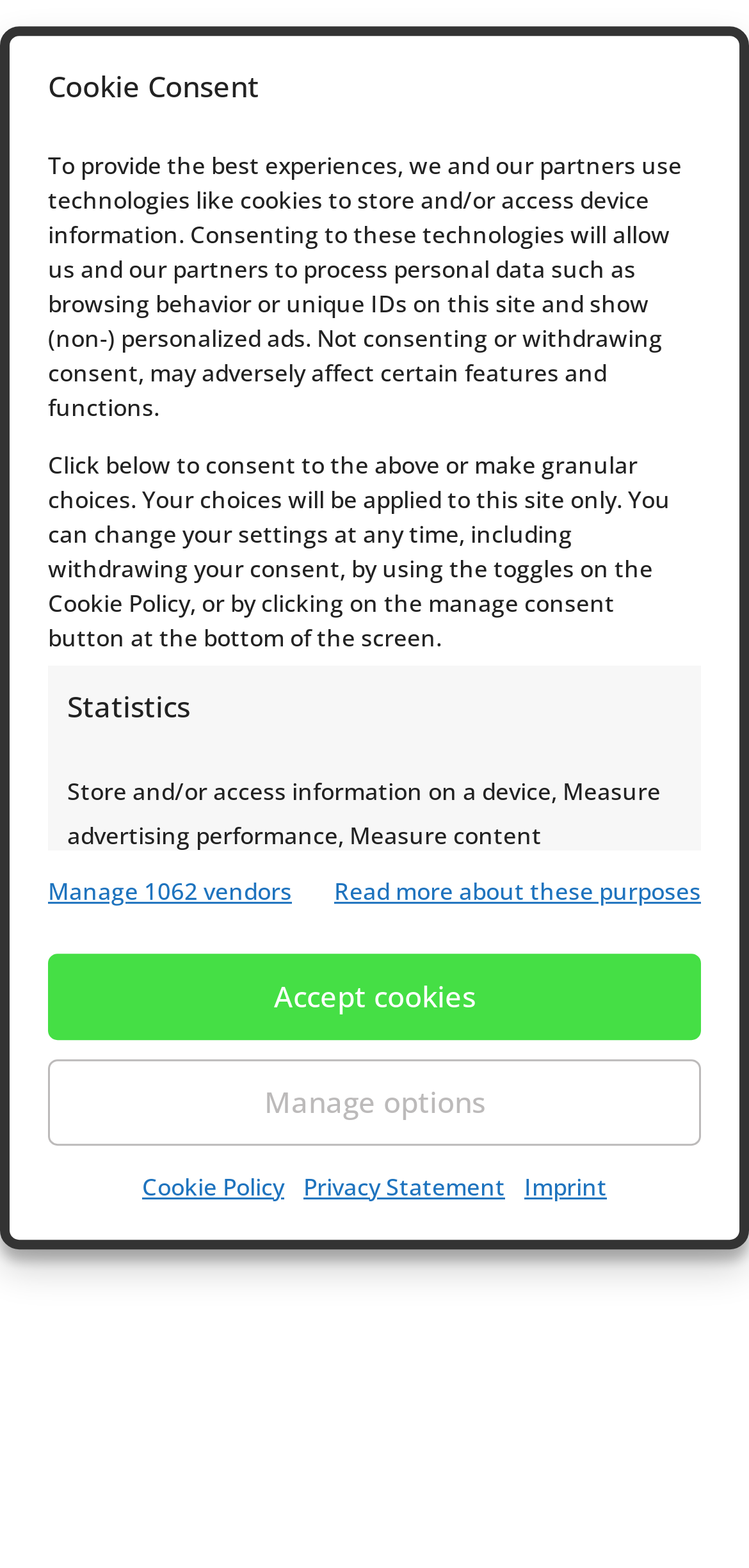Provide a comprehensive description of the webpage.

This webpage is about plants and shrubs that thrive under pine trees. At the top, there is a dialog box for cookie consent, which includes a description of the technologies used to store and access device information, as well as options to consent or manage settings. Below this, there is a navigation menu with links to "Home", "Gardening Blog", and "DIY Gardening", accompanied by an image of "DIY Gardening". 

On the left side, there is a search bar. The main content of the webpage is divided into sections. The first section has a heading "PLANTS AND SHRUBS THAT THRIVE UNDER PINE TREES" and is written by Hannah Miller, reviewed by Elizabeth Smith, and published on August 6th, 2022. 

The webpage also includes a section with information about the editorial process, stating that the editors publish helpful guides and insights, test and review products, and may earn a commission if a product is purchased via a link on the site. There are several links to related articles or pages, such as "Cookie Policy", "Privacy Statement", and "Imprint", located at the bottom of the page.